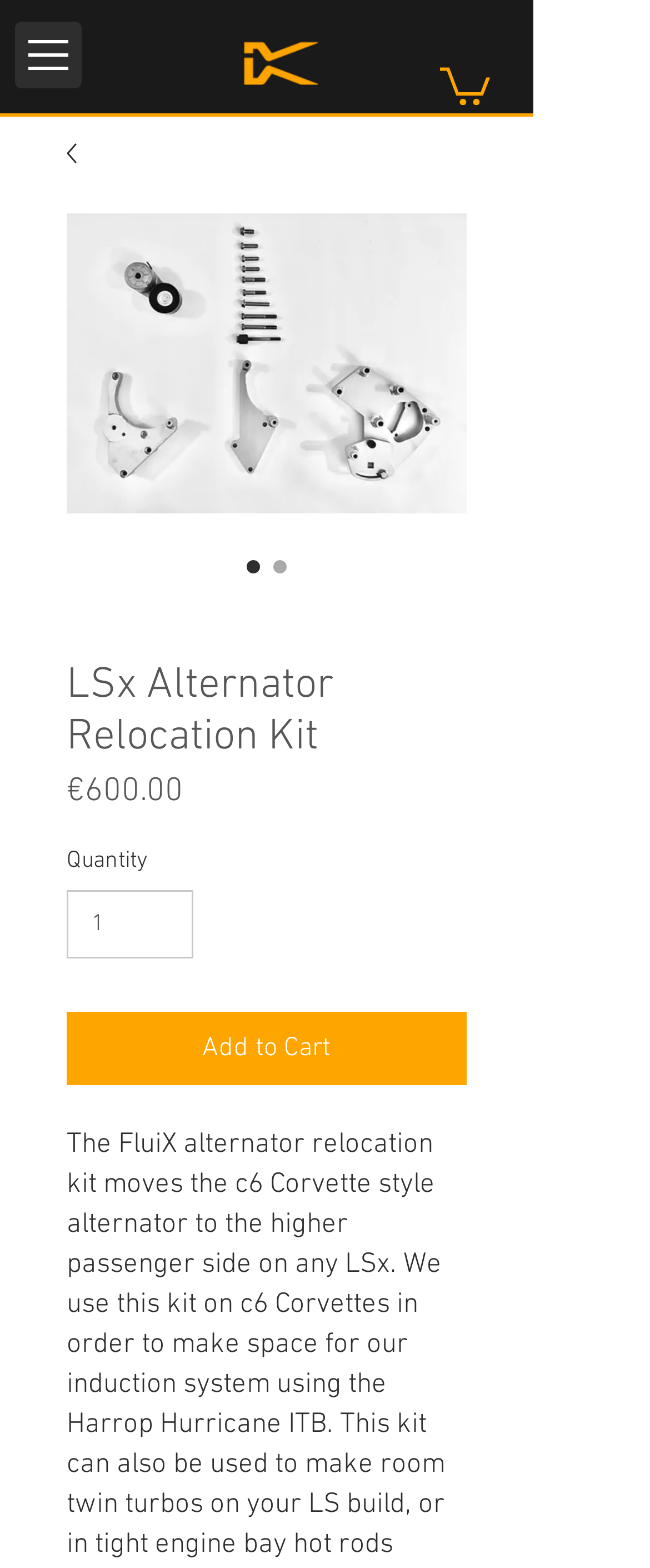Please find the top heading of the webpage and generate its text.

LSx Alternator Relocation Kit